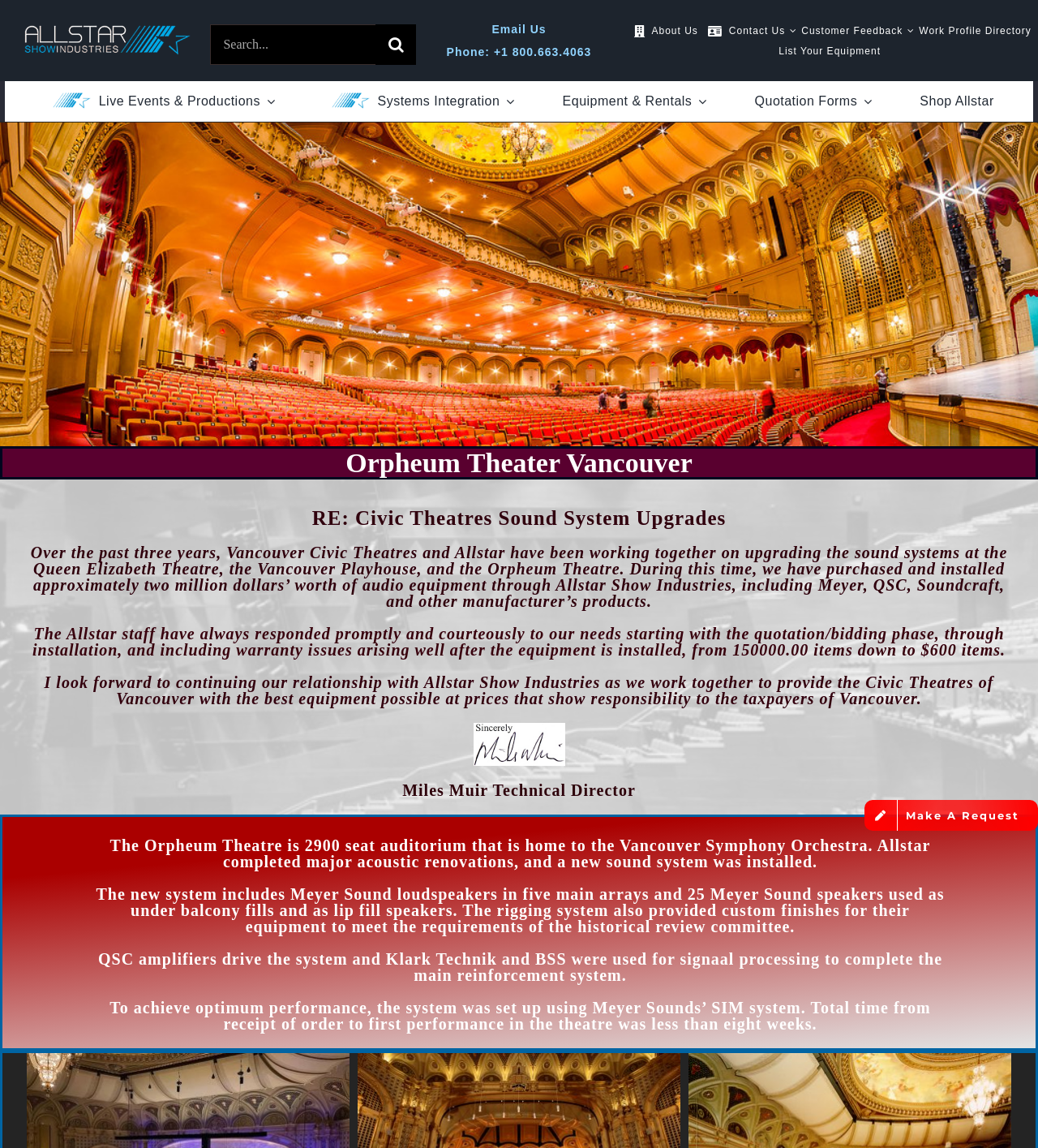Provide a thorough and detailed response to the question by examining the image: 
What brand of loudspeakers was used in the sound system upgrade?

I found the answer by reading the text in the page content, which mentions that the new system includes Meyer Sound loudspeakers in five main arrays and 25 Meyer Sound speakers used as under balcony fills and as lip fill speakers.